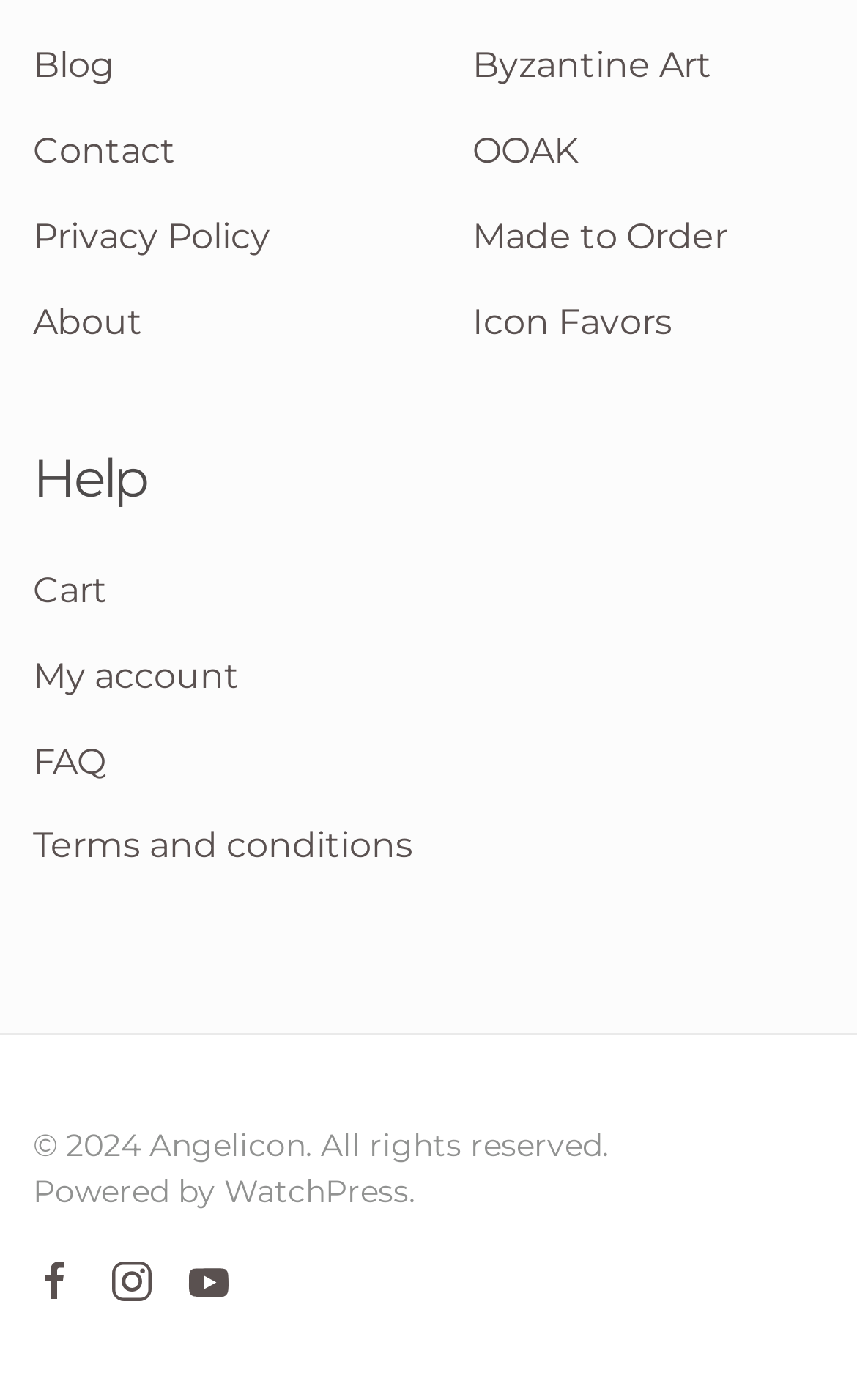Determine the bounding box coordinates for the area that needs to be clicked to fulfill this task: "go to blog page". The coordinates must be given as four float numbers between 0 and 1, i.e., [left, top, right, bottom].

[0.038, 0.025, 0.449, 0.071]